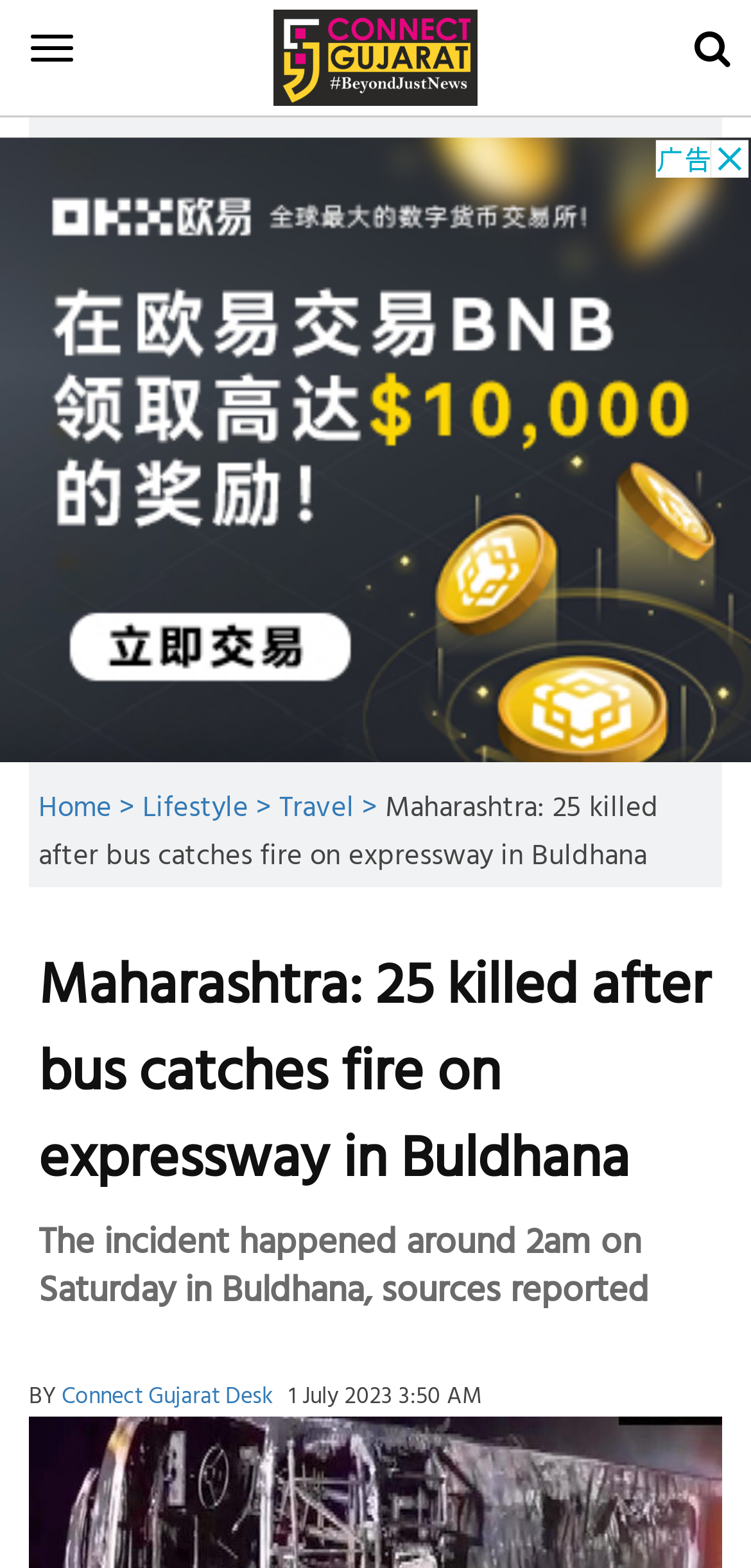Locate the bounding box of the UI element with the following description: "Uncategorized".

None